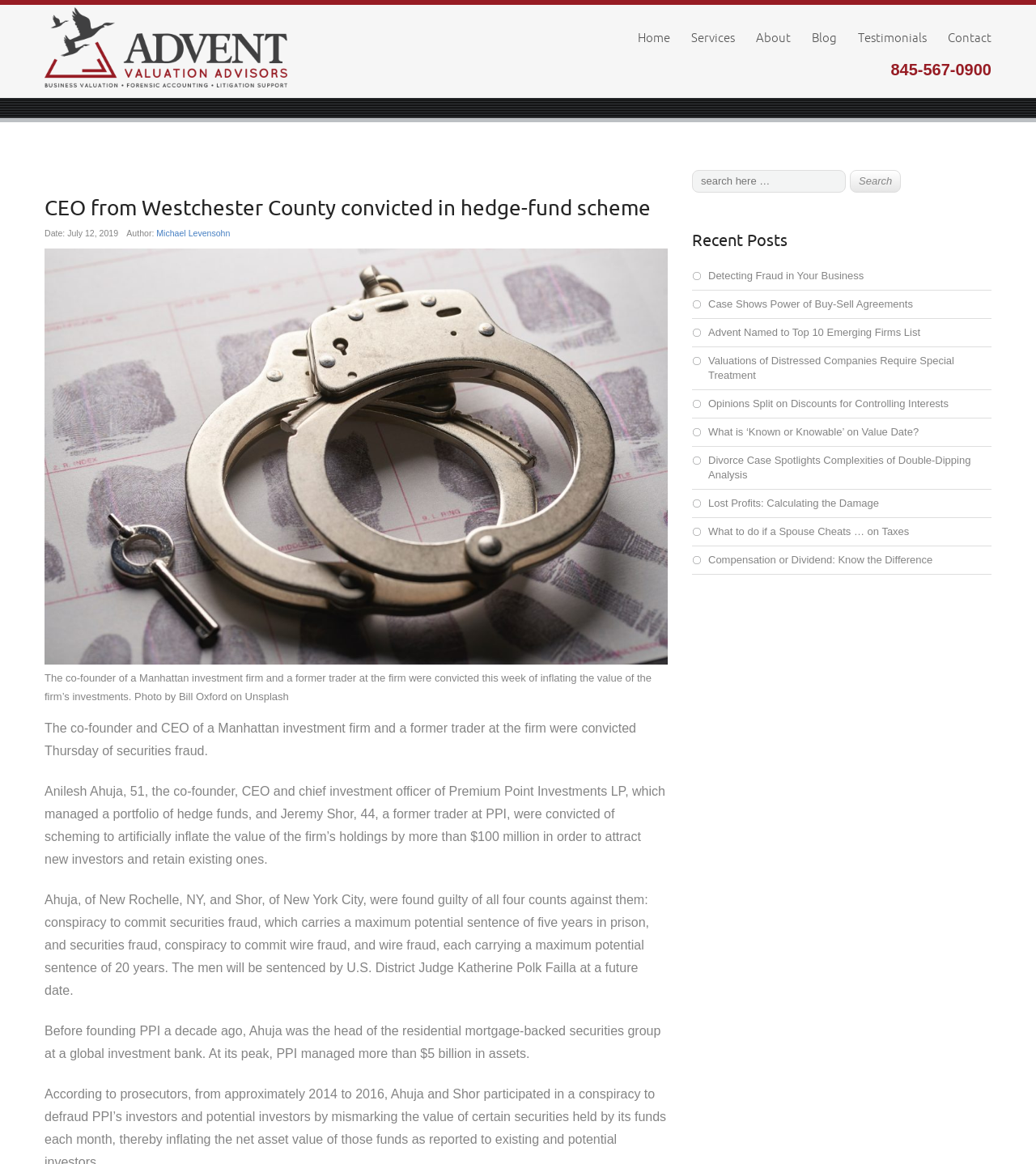Find the bounding box coordinates of the clickable area required to complete the following action: "Contact the company".

[0.915, 0.013, 0.957, 0.052]